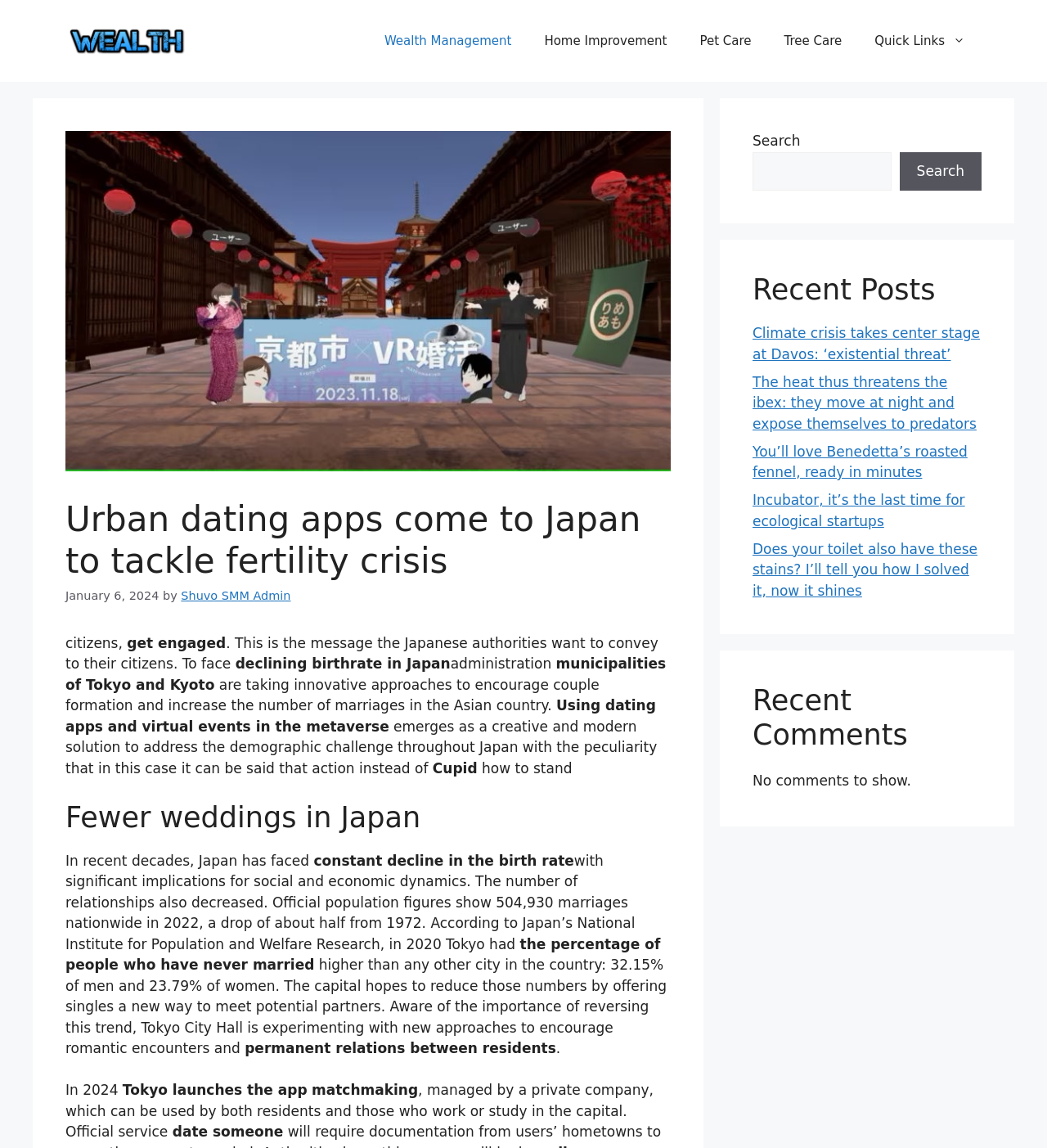Please extract the title of the webpage.

Urban dating apps come to Japan to tackle fertility crisis